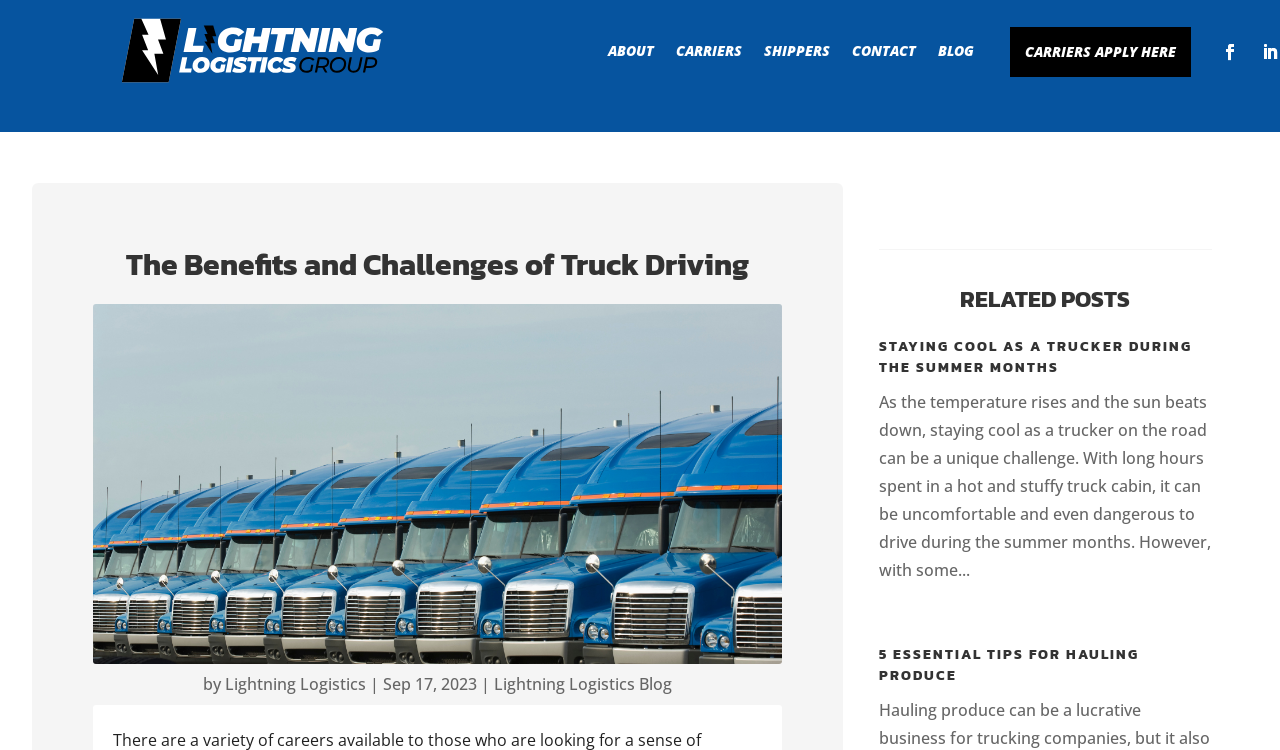Carefully examine the image and provide an in-depth answer to the question: What is the date of the article?

I searched for the date of the article and found it below the title, which is 'Sep 17, 2023'.